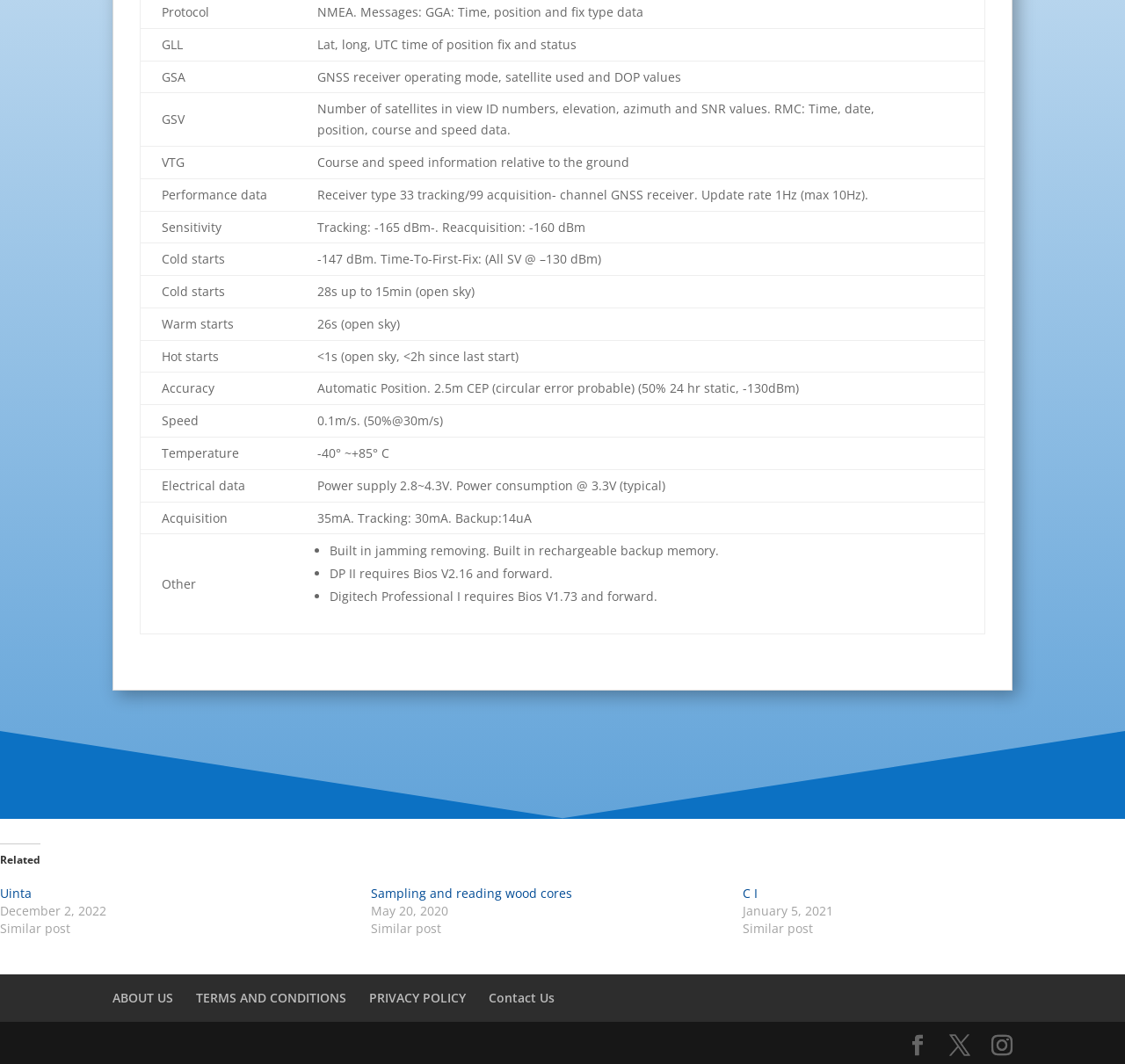Please determine the bounding box coordinates of the element's region to click in order to carry out the following instruction: "Click on 'Uinta'". The coordinates should be four float numbers between 0 and 1, i.e., [left, top, right, bottom].

[0.0, 0.831, 0.028, 0.847]